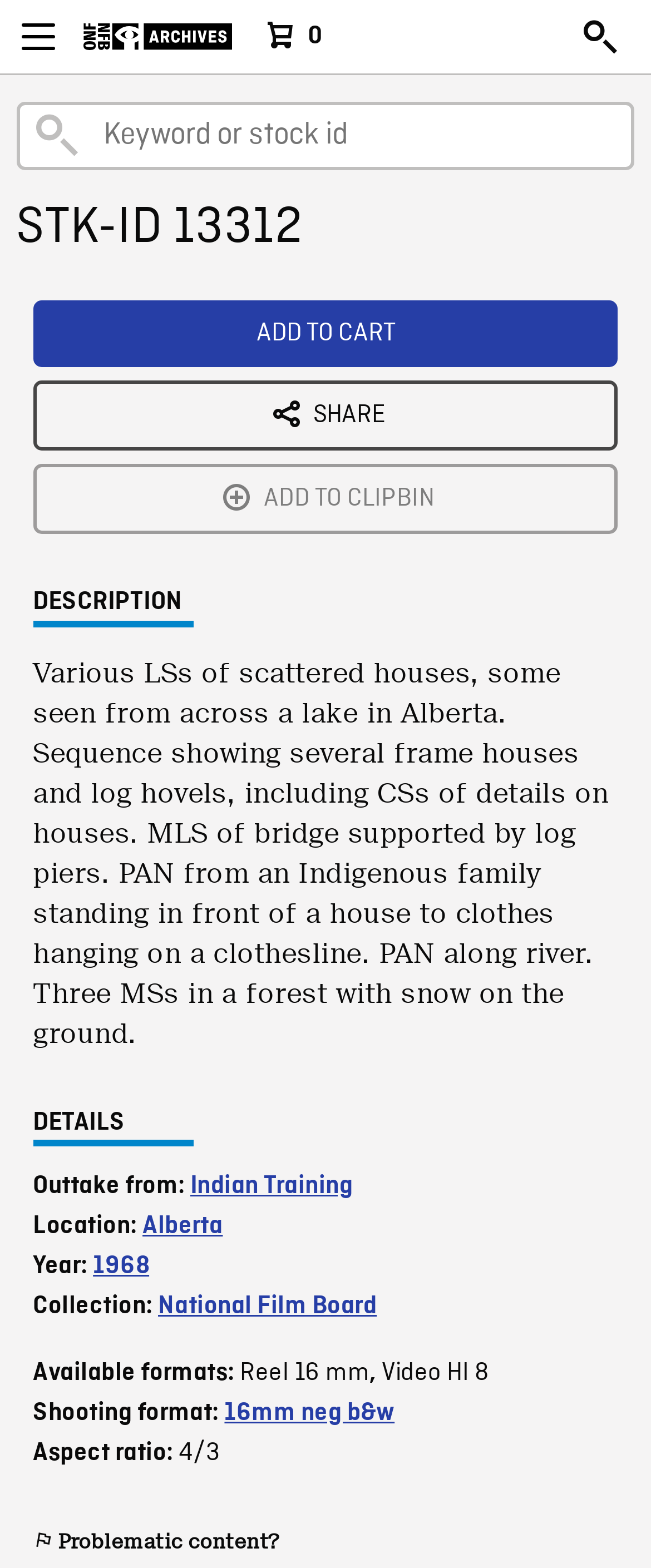Give a concise answer using one word or a phrase to the following question:
What is the format of the reel?

16 mm